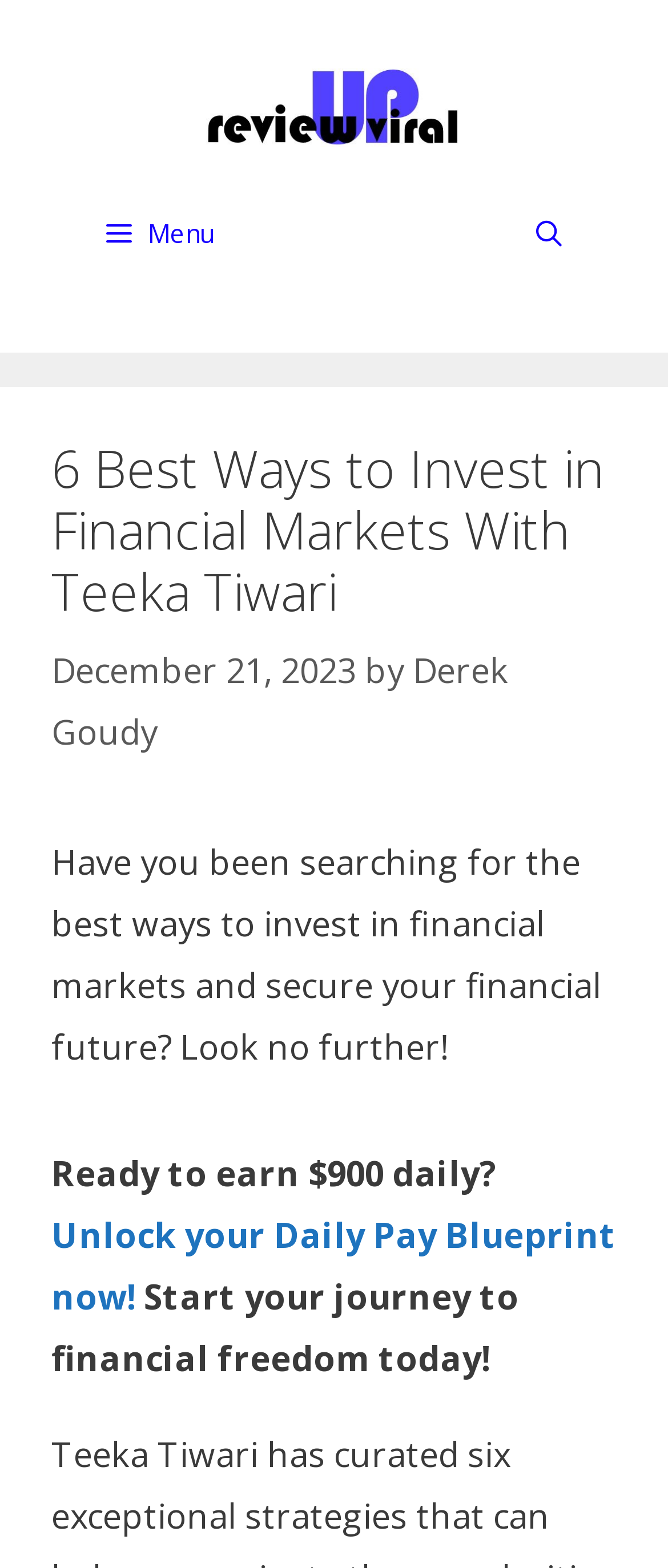Respond with a single word or phrase to the following question: What is the purpose of the webpage?

To help users invest in financial markets